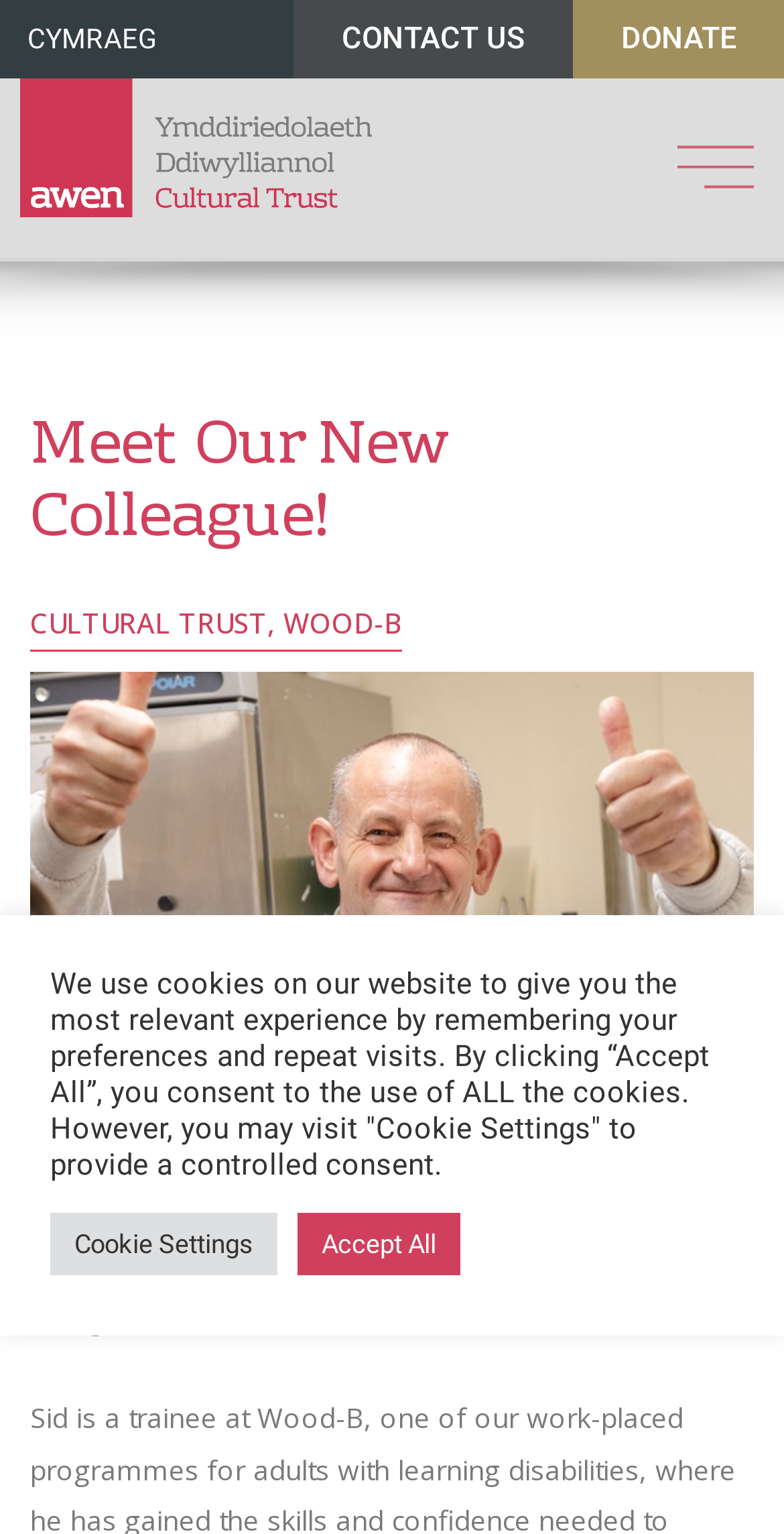Provide the bounding box coordinates of the HTML element this sentence describes: "Meet our new colleague!". The bounding box coordinates consist of four float numbers between 0 and 1, i.e., [left, top, right, bottom].

[0.038, 0.259, 0.577, 0.373]